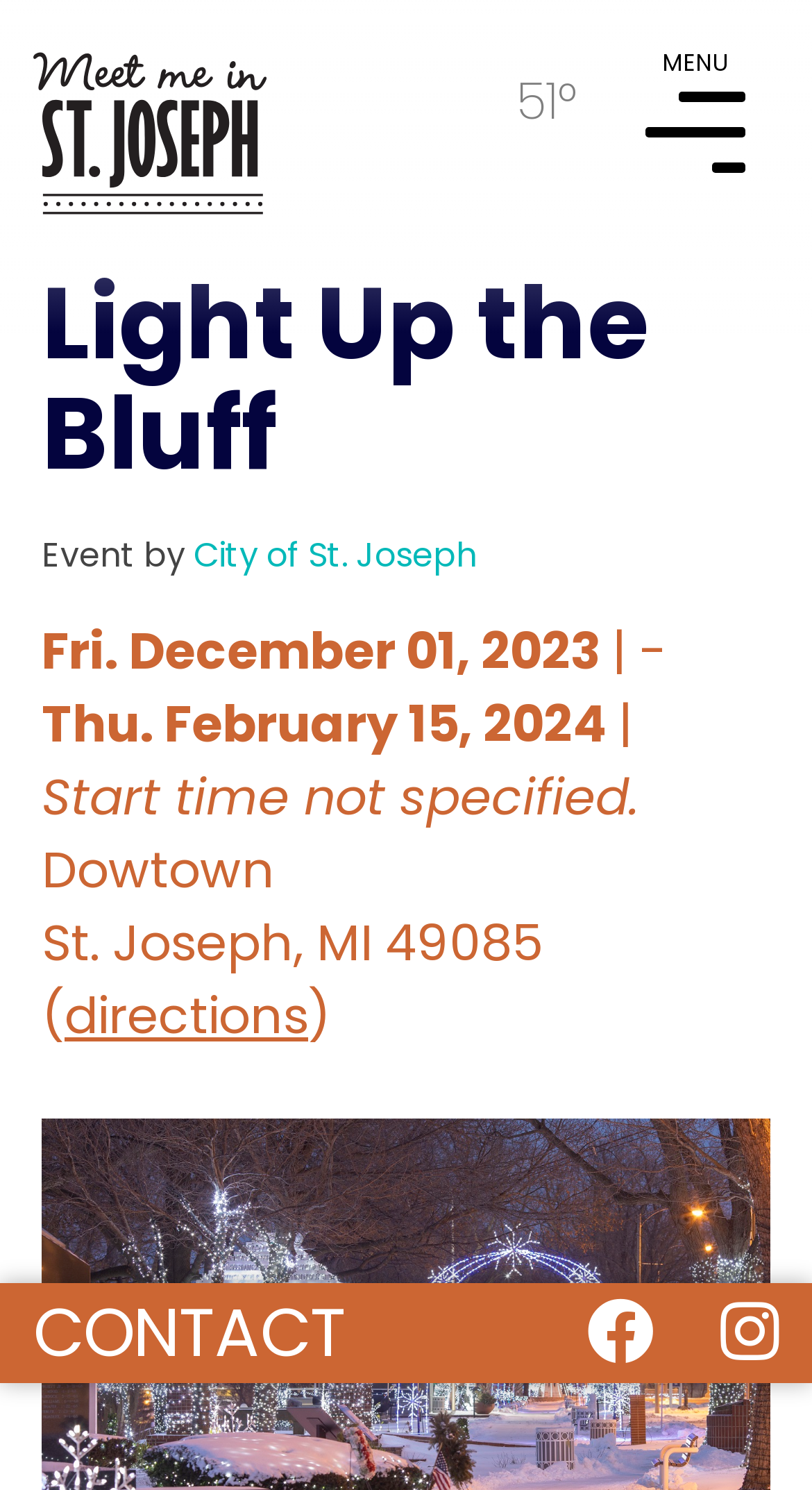Refer to the image and answer the question with as much detail as possible: What is the date of the event?

The dates of the event can be found in the static text elements which are located below the event name. The two dates are 'Fri. December 01, 2023' and 'Thu. February 15, 2024'.